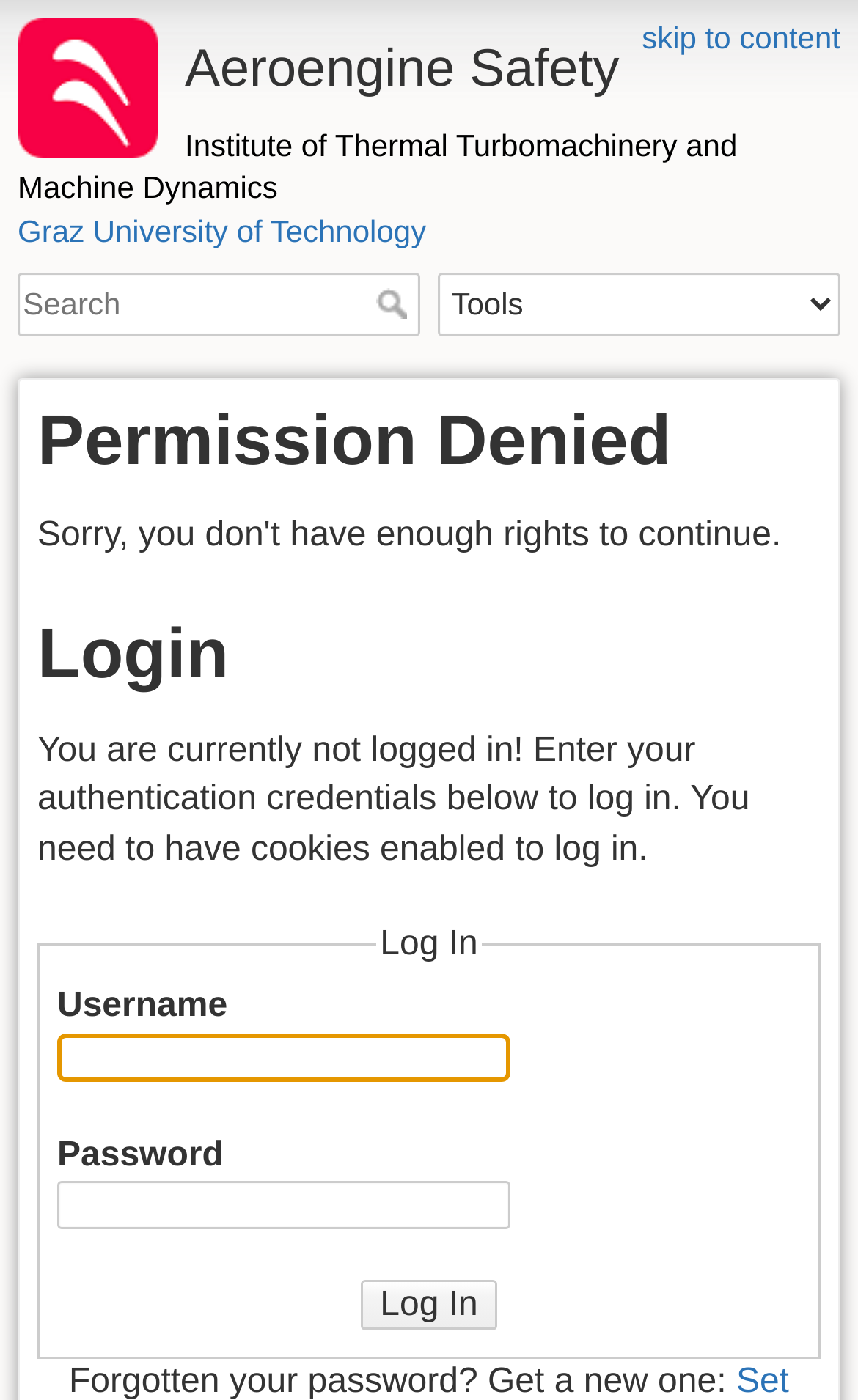How many textboxes are in the login form?
Refer to the image and give a detailed answer to the question.

The login form has two textboxes, one for 'Username' and one for 'Password', which are used to enter authentication credentials.